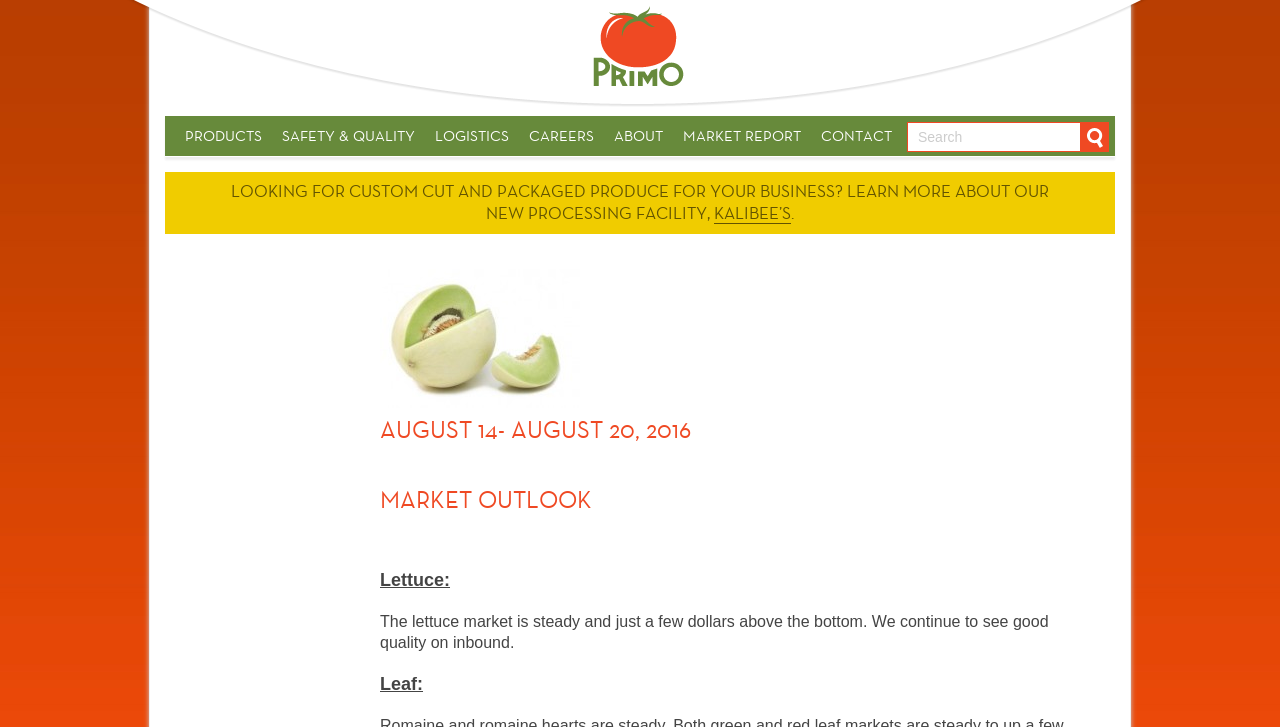What is the current market condition of lettuce?
Could you answer the question in a detailed manner, providing as much information as possible?

According to the static text on the webpage, the lettuce market is steady and just a few dollars above the bottom, with good quality on inbound.